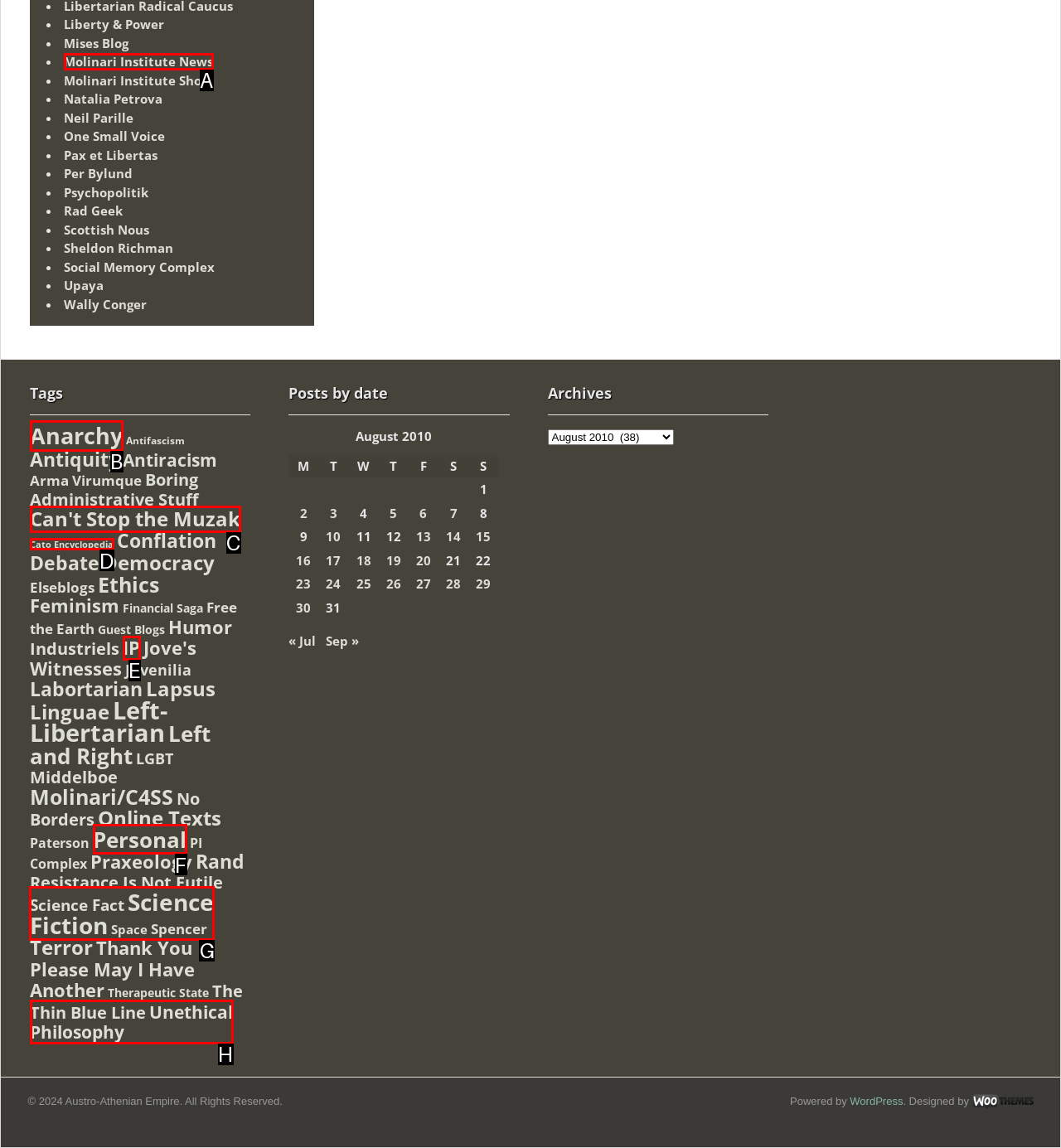Tell me which UI element to click to fulfill the given task: Explore the 'Science Fiction' category. Respond with the letter of the correct option directly.

G